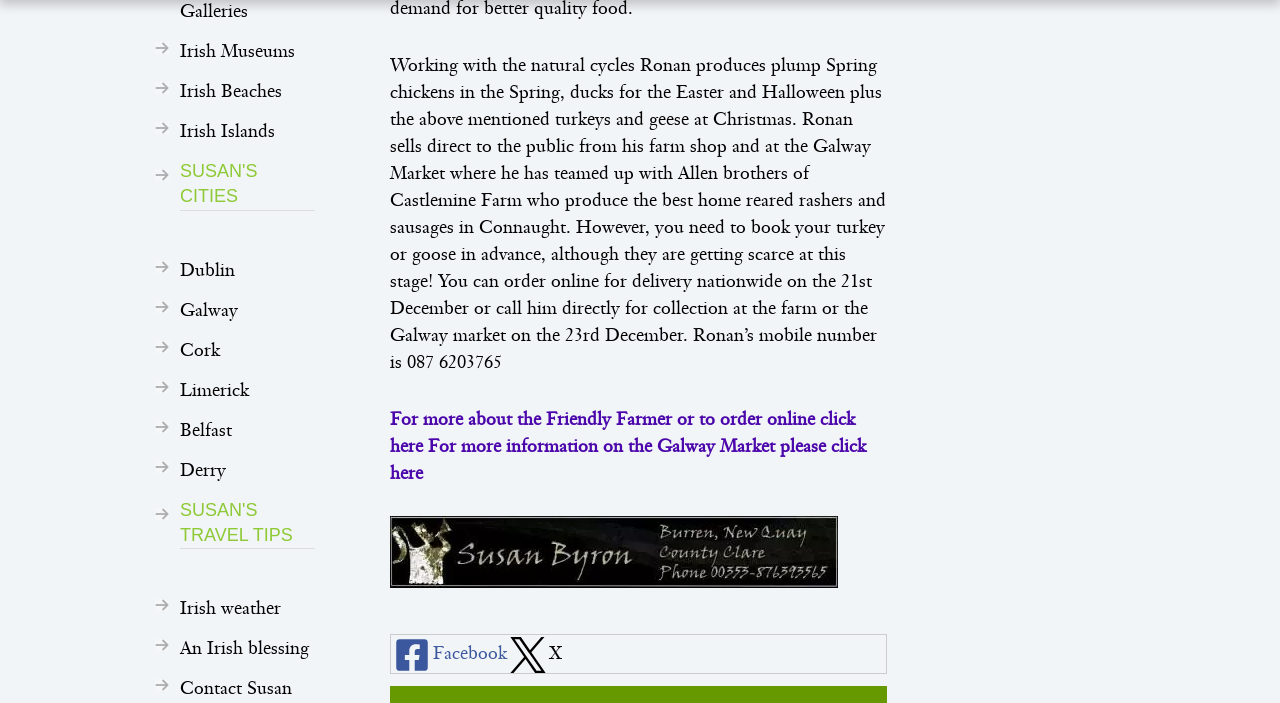Find the bounding box coordinates for the element that must be clicked to complete the instruction: "Learn about the Friendly Farmer". The coordinates should be four float numbers between 0 and 1, indicated as [left, top, right, bottom].

[0.305, 0.579, 0.668, 0.65]